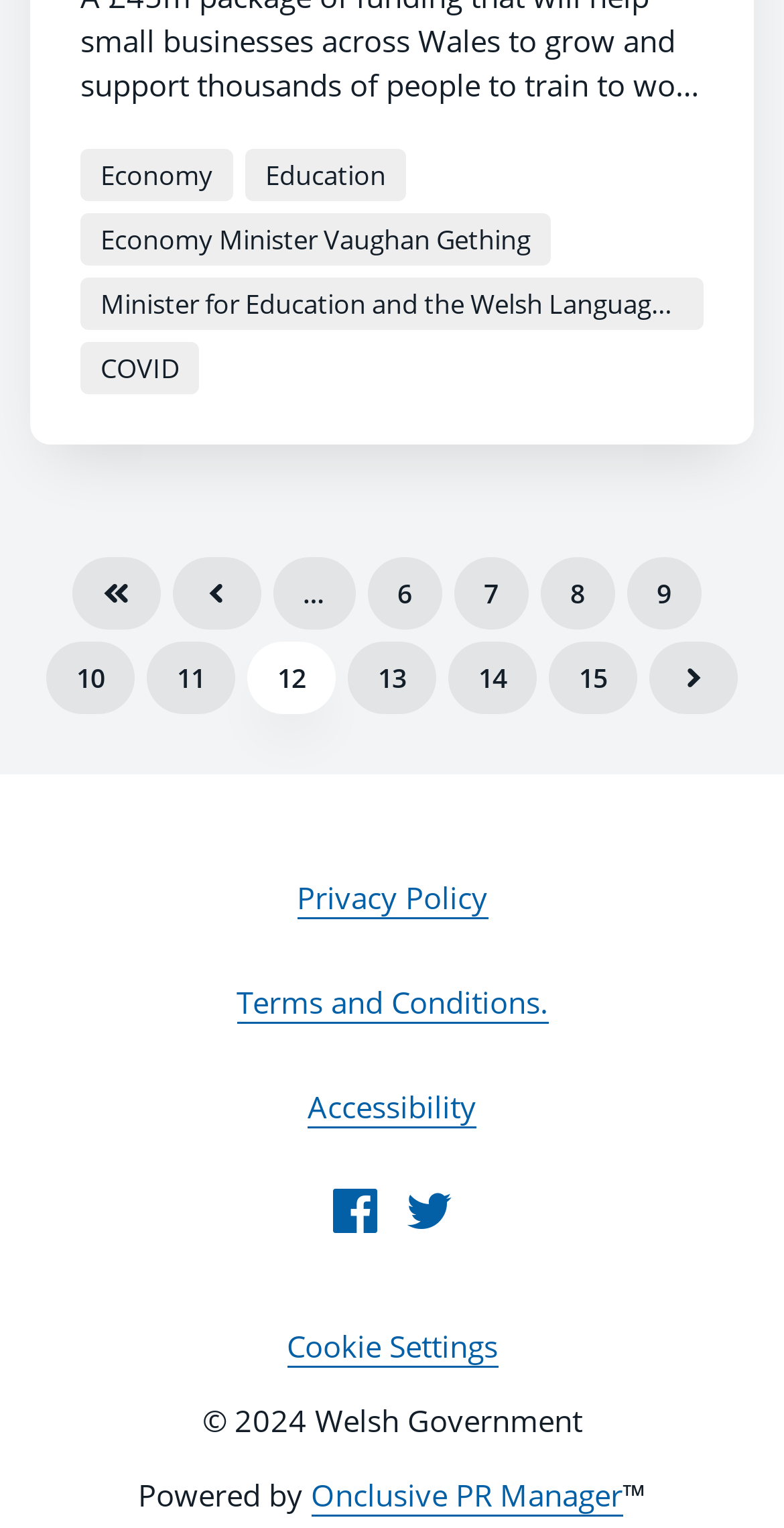Determine the bounding box for the UI element that matches this description: "input value="1" aria-label="Quantity" value="1"".

None